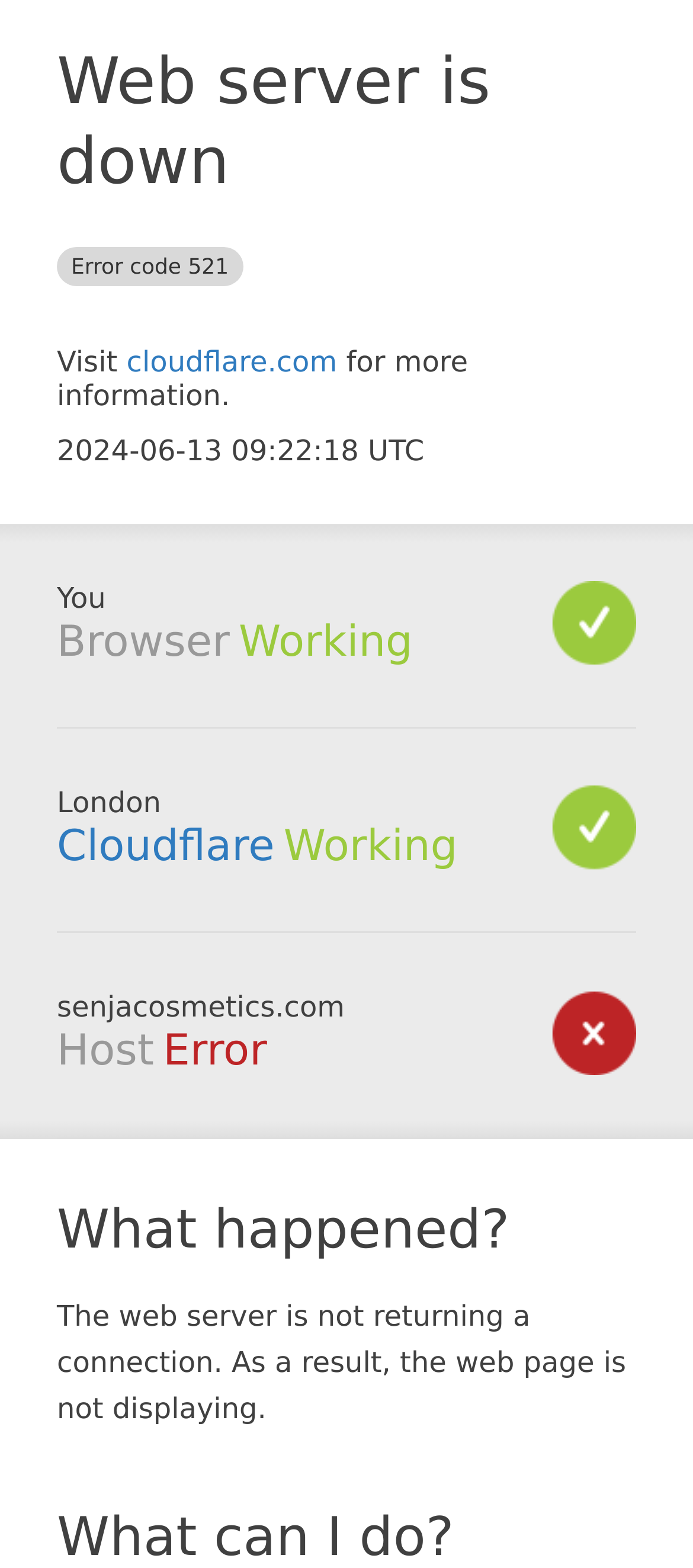What is the current status of the browser?
From the image, respond using a single word or phrase.

Working